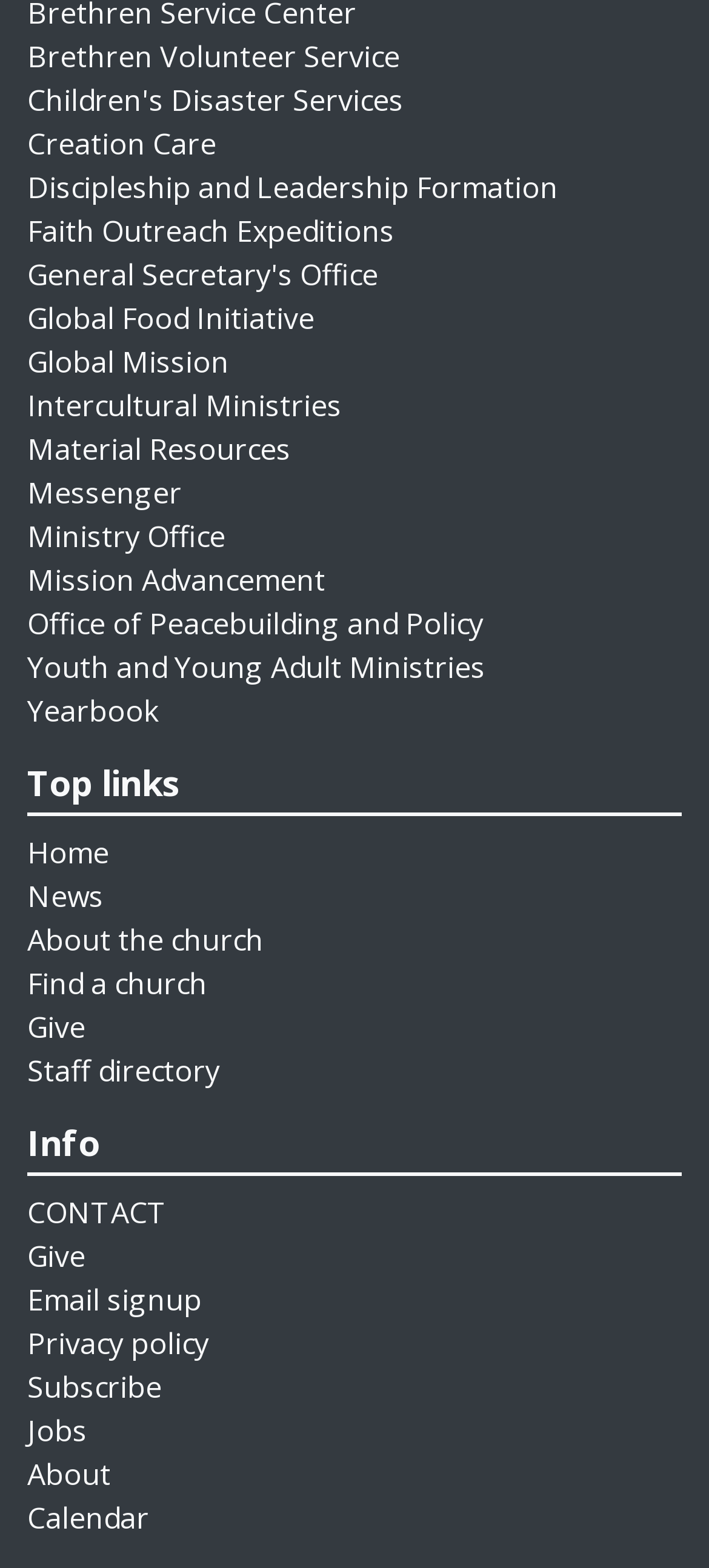Can you identify the bounding box coordinates of the clickable region needed to carry out this instruction: 'Subscribe to the newsletter'? The coordinates should be four float numbers within the range of 0 to 1, stated as [left, top, right, bottom].

[0.038, 0.871, 0.228, 0.897]